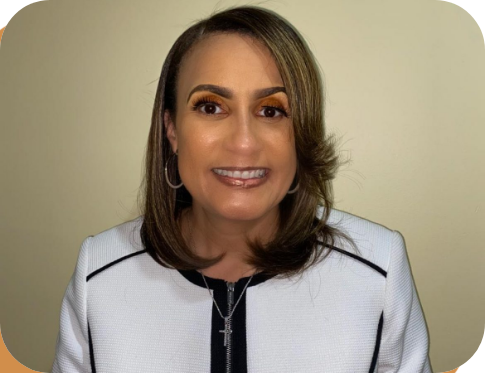Offer a detailed account of the various components present in the image.

The image features a smiling individual, presumably a leader or member of the Trustee Board, dressed in a stylish white blazer with a distinctive design. The individual has well-groomed hair and is accessorized with large hoop earrings and subtle makeup, including prominent eye makeup that highlights their features. The background is a soft, neutral color that complements their attire. This image is part of the presentation of the Trustee Board, an essential aspect of the Brown Memorial A.M.E. Church's history, which reflects its leadership and dedication to the community since its establishment in the late 19th century.